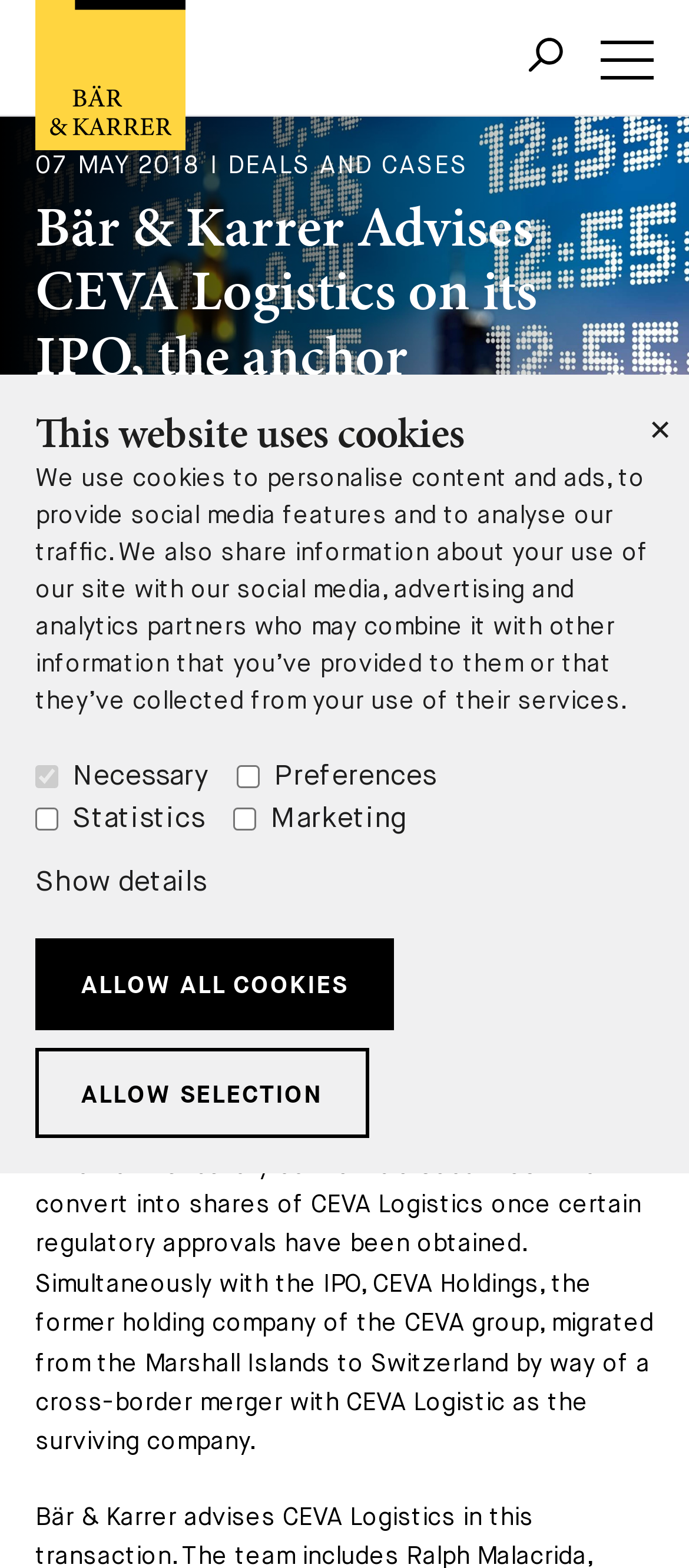What is the logo on the top left corner?
Look at the image and respond with a single word or a short phrase.

Bär & Karrer